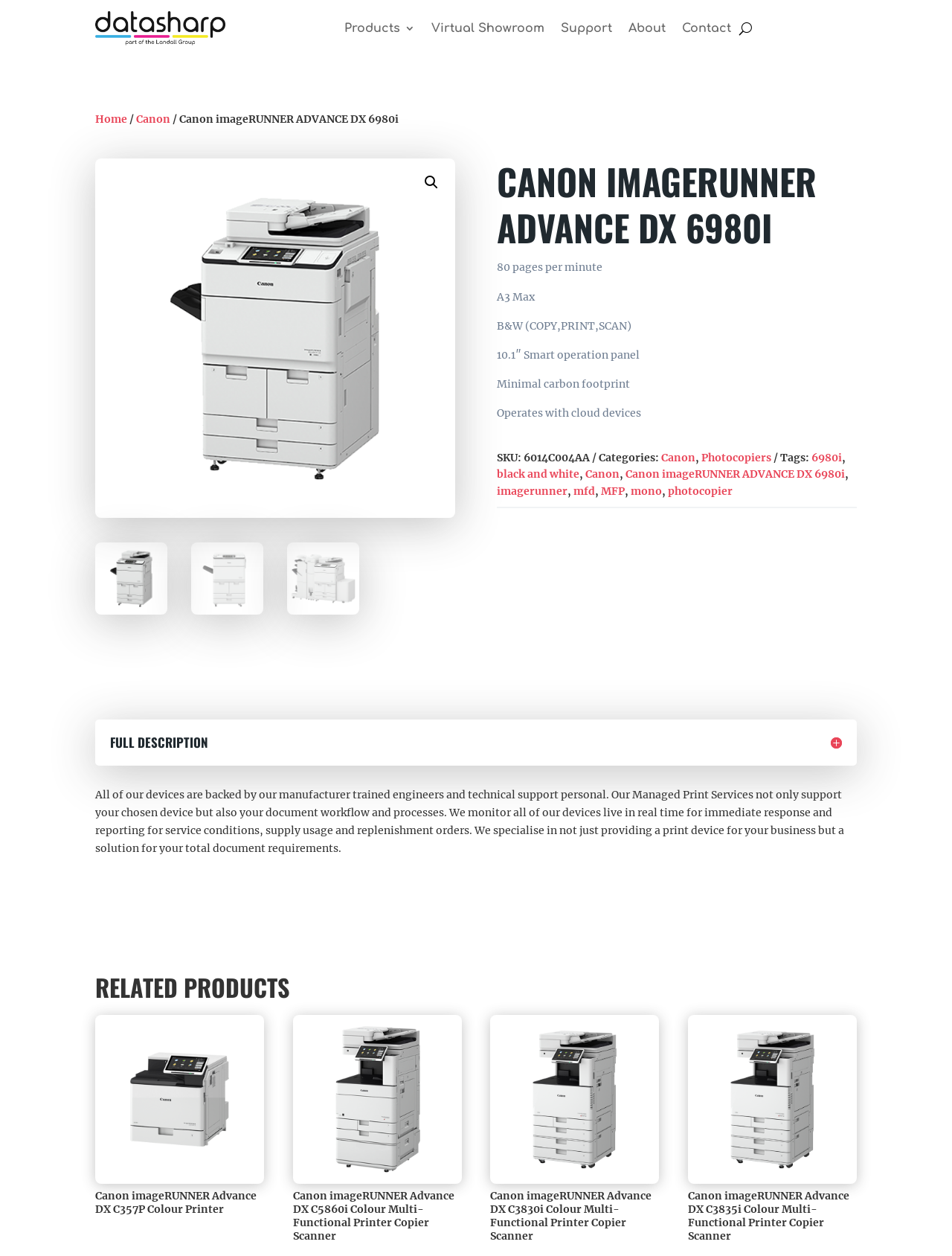Find the bounding box coordinates of the element to click in order to complete the given instruction: "Log in or sign up."

None